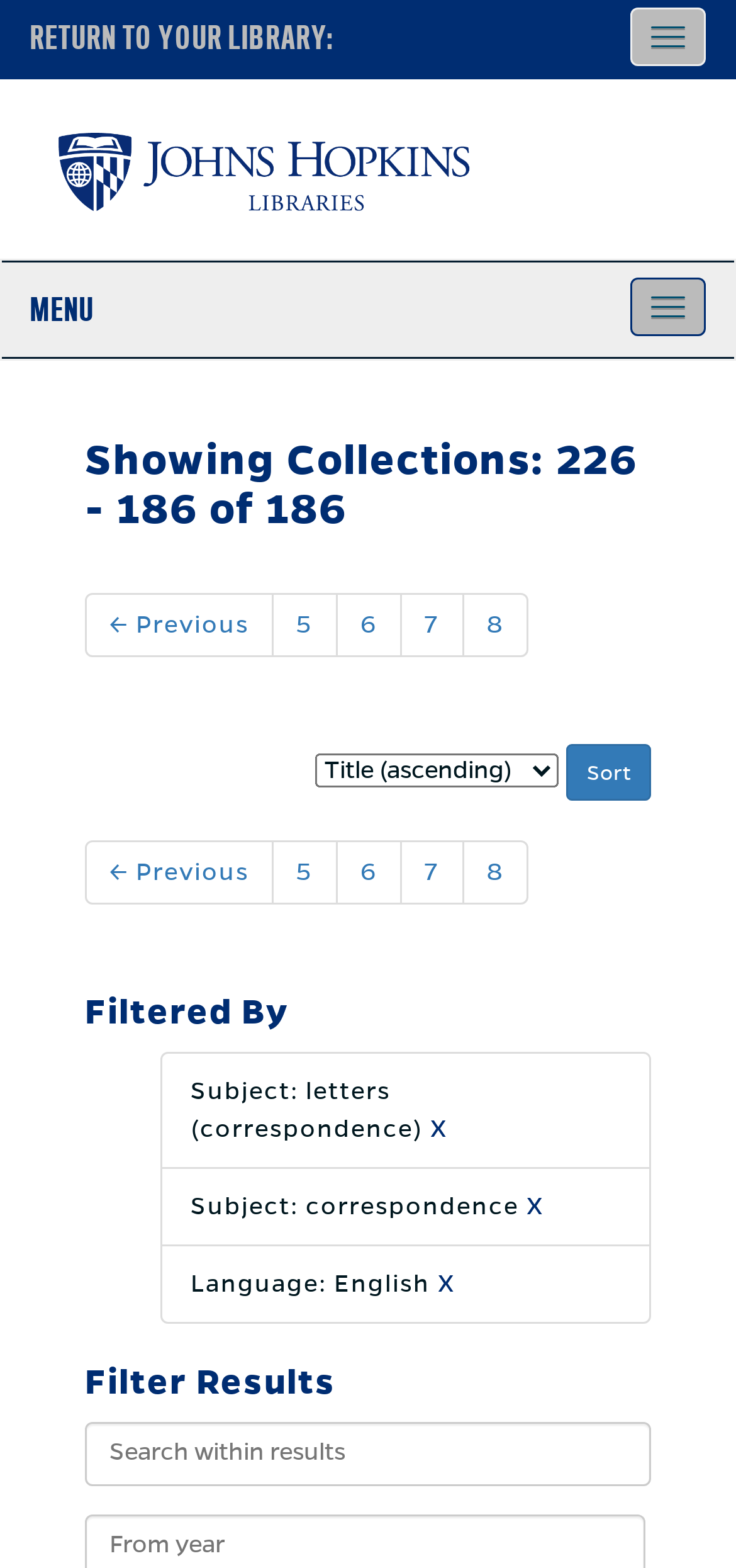Answer briefly with one word or phrase:
What is the language of the filtered results?

English